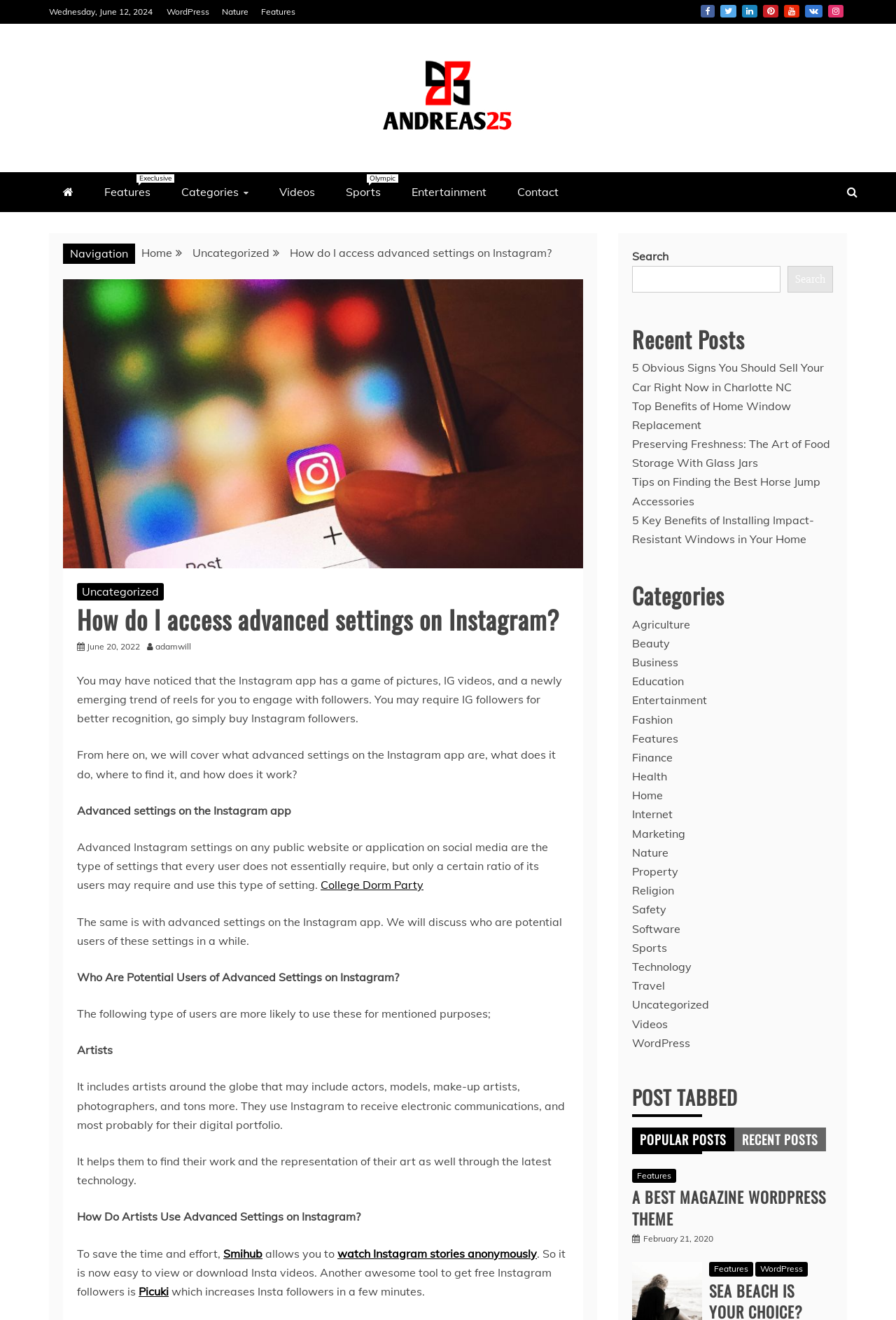Answer the question below using just one word or a short phrase: 
What is the topic of the article?

Advanced settings on Instagram